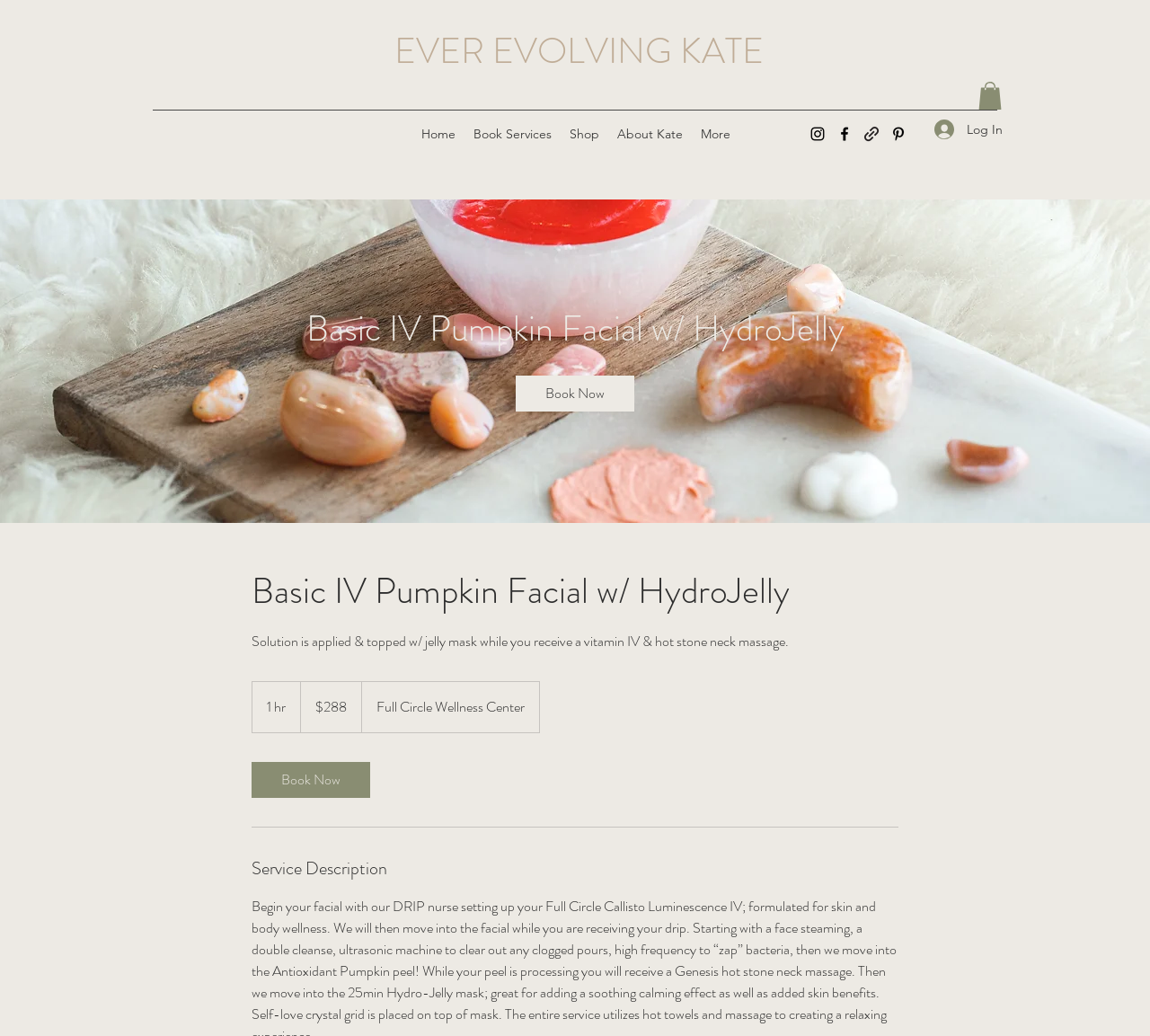Indicate the bounding box coordinates of the element that must be clicked to execute the instruction: "Go to the Home page". The coordinates should be given as four float numbers between 0 and 1, i.e., [left, top, right, bottom].

[0.358, 0.116, 0.404, 0.142]